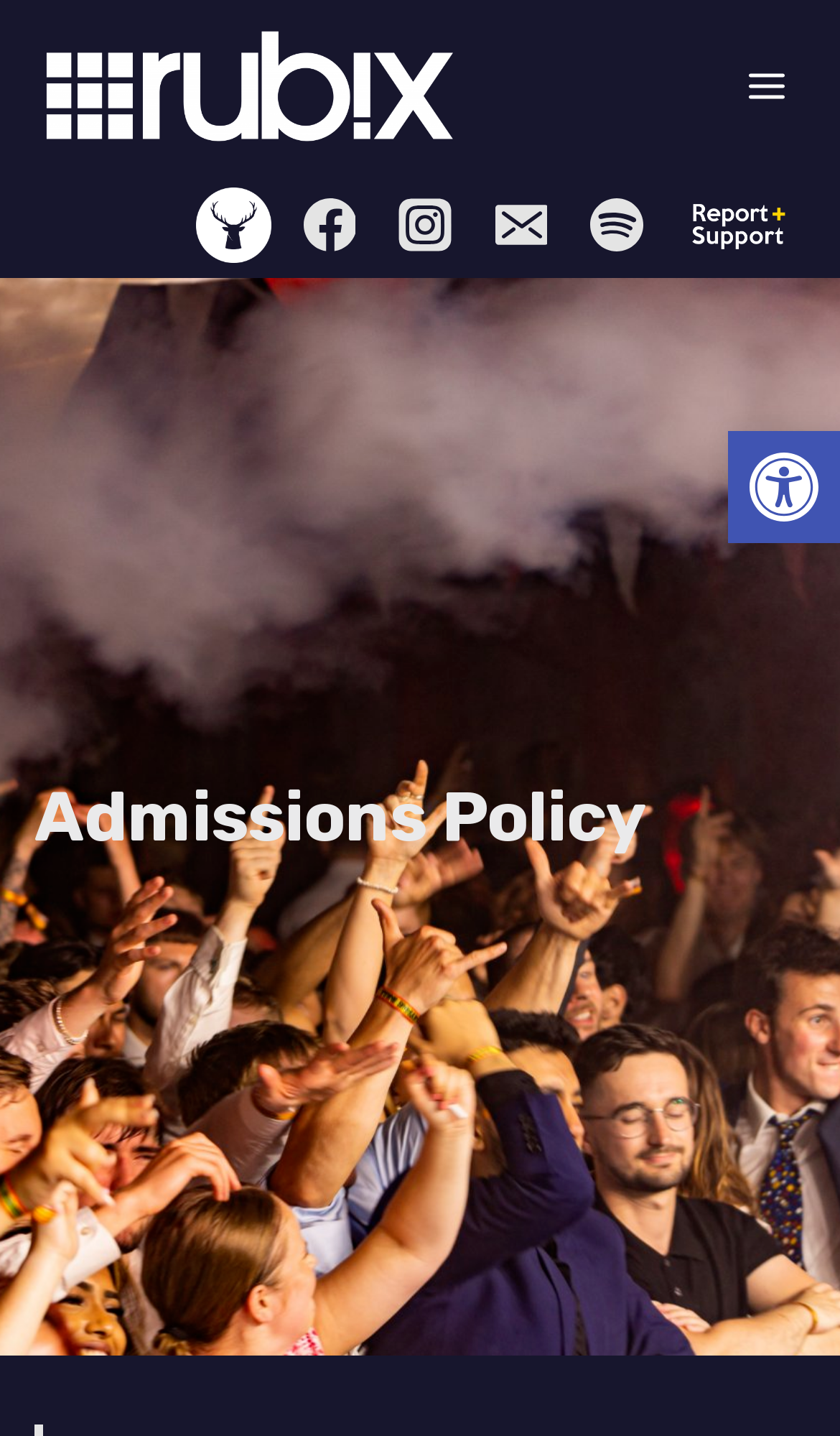Determine the coordinates of the bounding box that should be clicked to complete the instruction: "Visit Rubix homepage". The coordinates should be represented by four float numbers between 0 and 1: [left, top, right, bottom].

[0.041, 0.019, 0.554, 0.101]